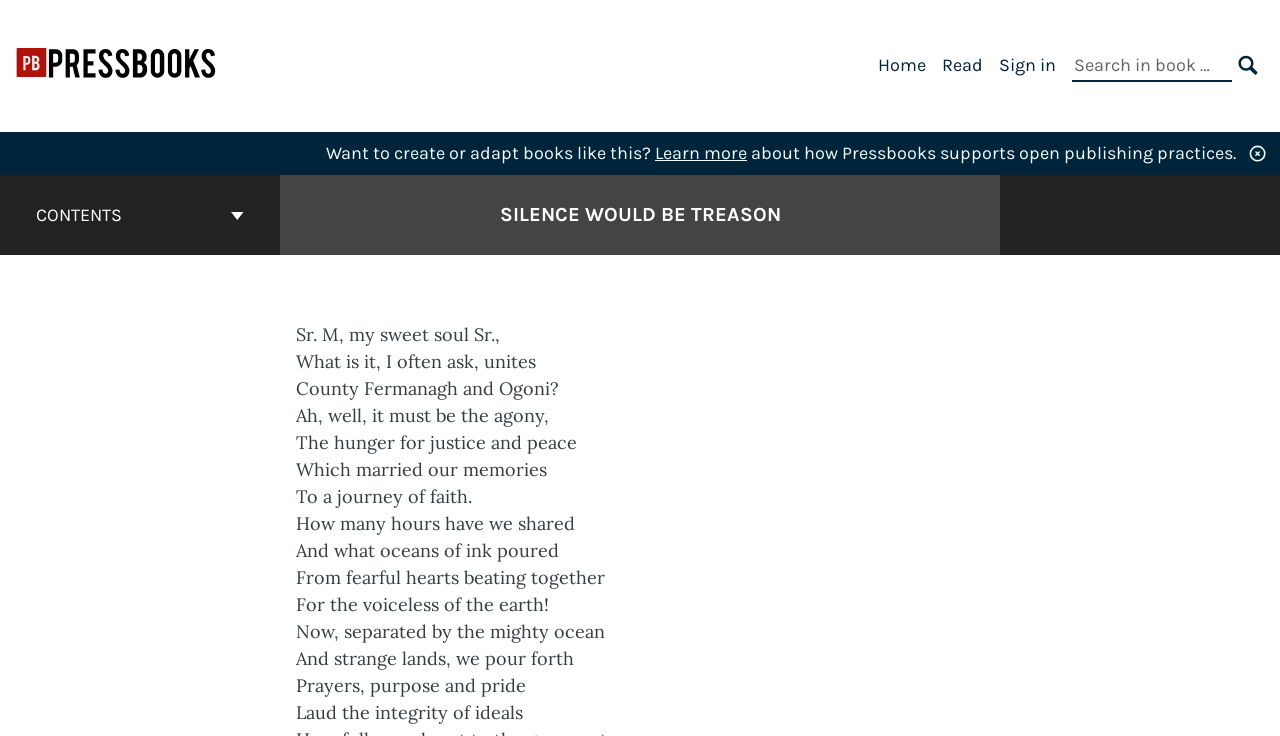Determine the bounding box coordinates of the clickable region to execute the instruction: "Learn more about Pressbooks". The coordinates should be four float numbers between 0 and 1, denoted as [left, top, right, bottom].

[0.512, 0.193, 0.584, 0.223]